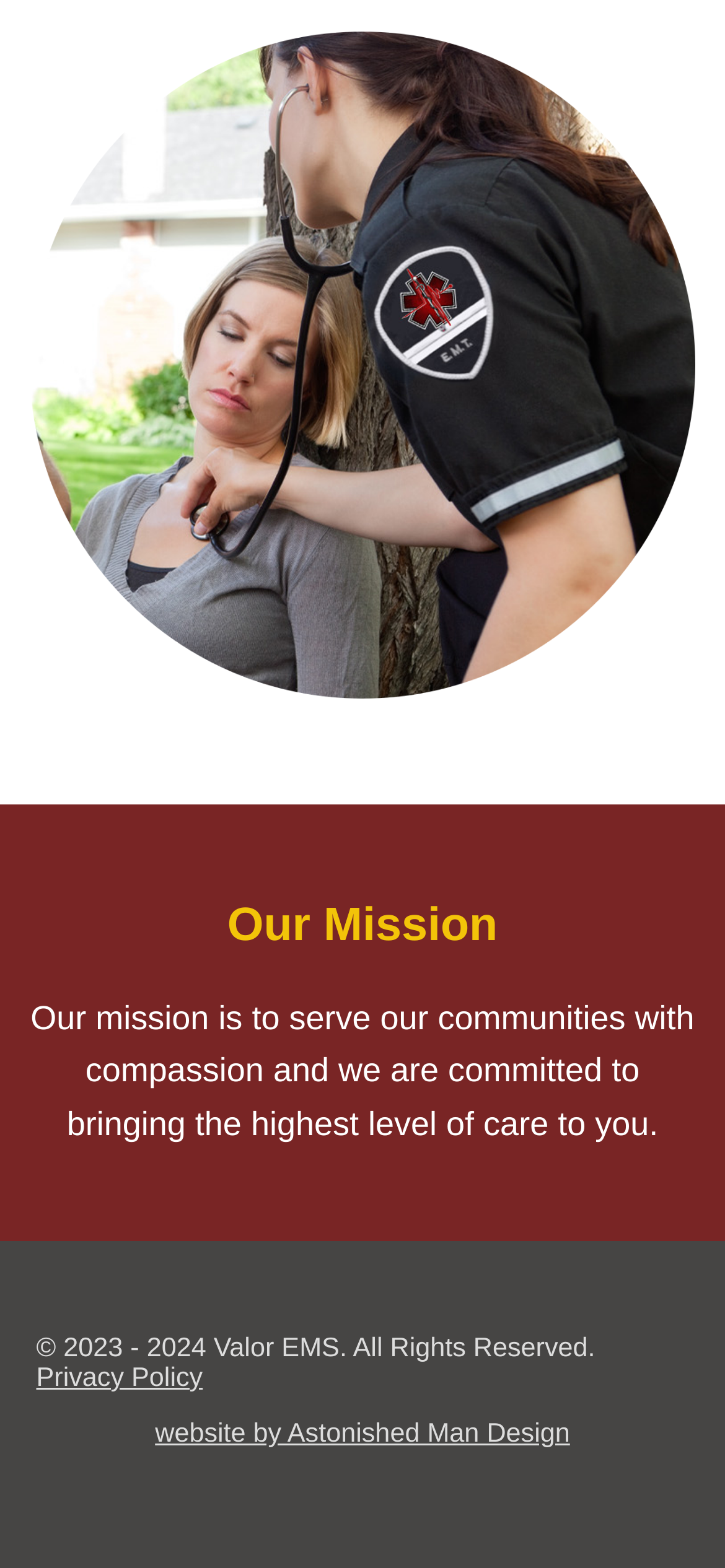What is the name of the design company?
Give a single word or phrase answer based on the content of the image.

Astonished Man Design